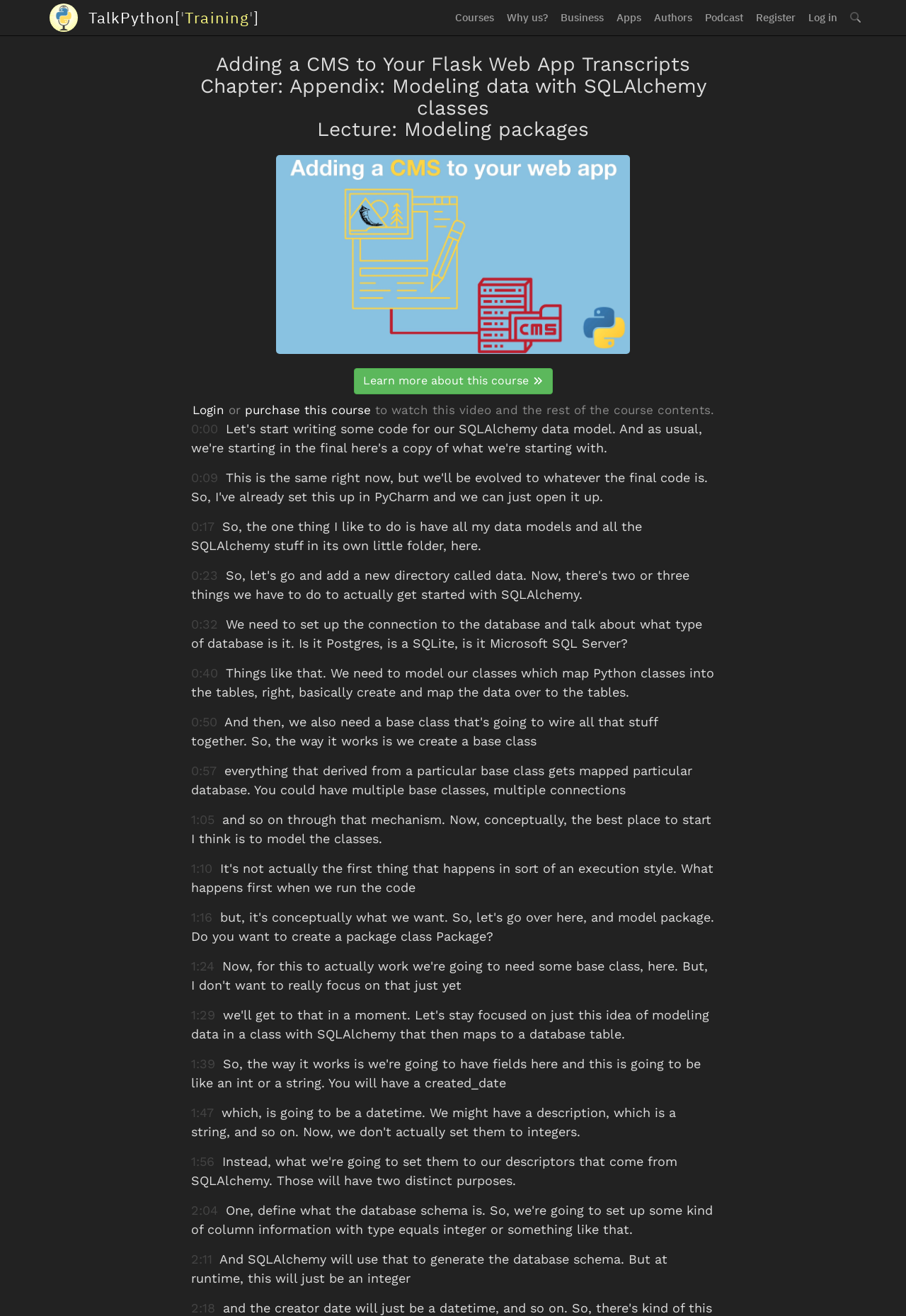Bounding box coordinates are specified in the format (top-left x, top-left y, bottom-right x, bottom-right y). All values are floating point numbers bounded between 0 and 1. Please provide the bounding box coordinate of the region this sentence describes: Courses

[0.495, 0.0, 0.552, 0.027]